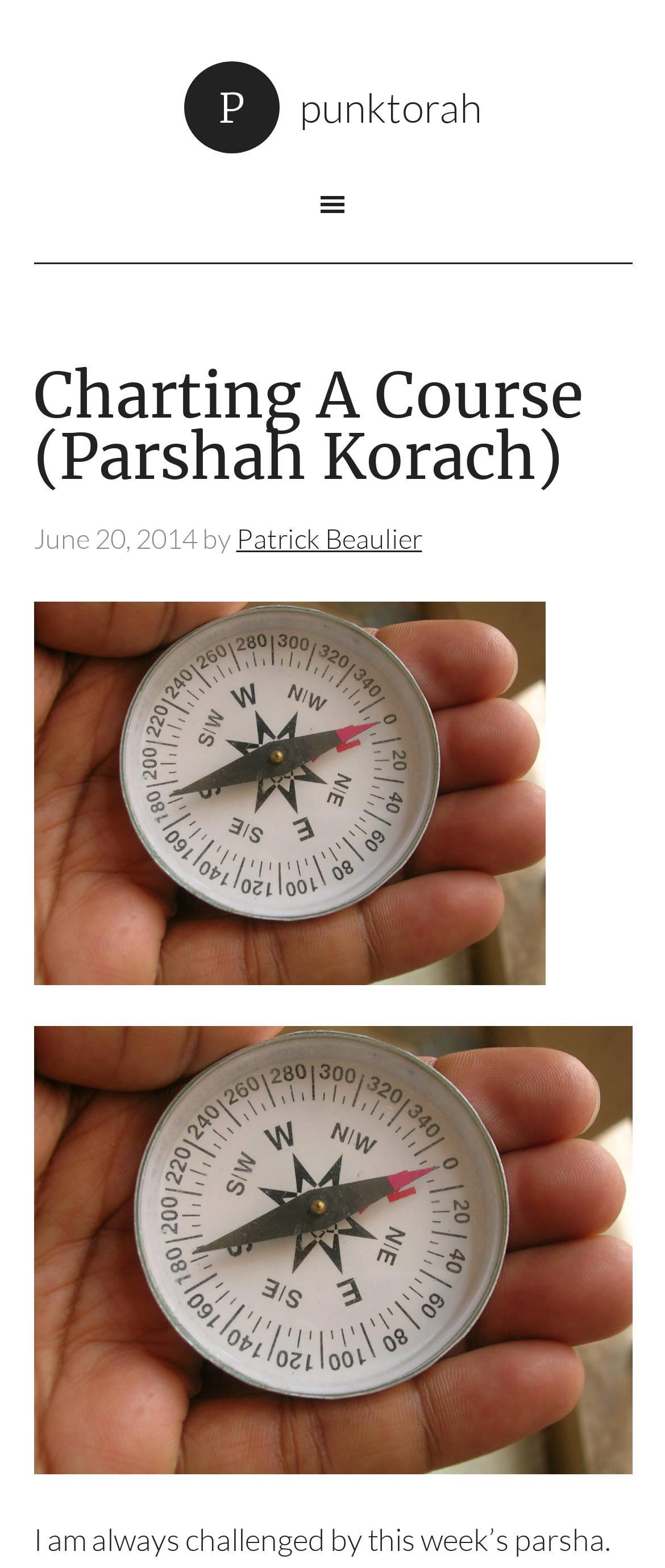Given the element description Patrick Beaulier, identify the bounding box coordinates for the UI element on the webpage screenshot. The format should be (top-left x, top-left y, bottom-right x, bottom-right y), with values between 0 and 1.

[0.355, 0.333, 0.635, 0.354]